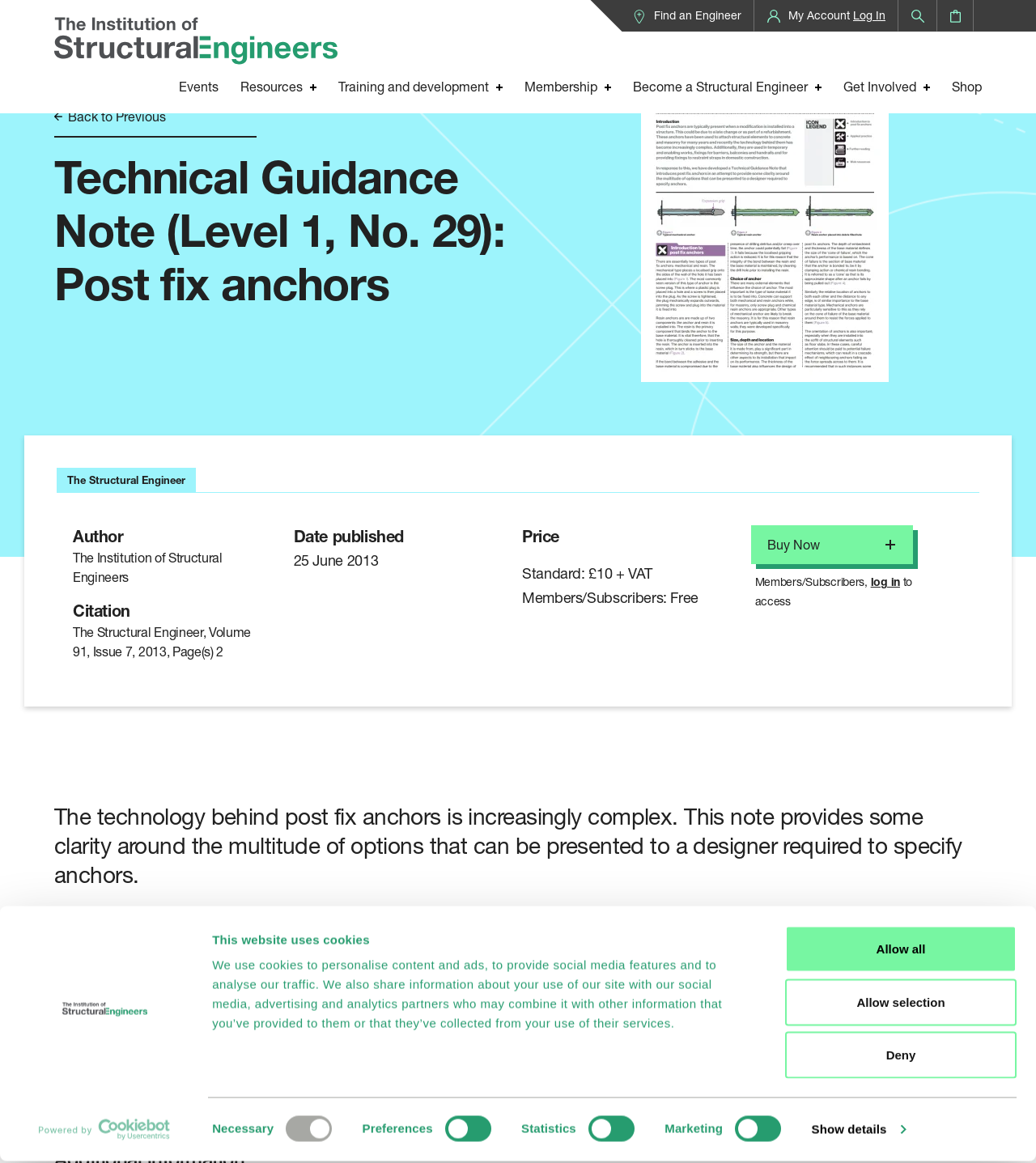Bounding box coordinates are specified in the format (top-left x, top-left y, bottom-right x, bottom-right y). All values are floating point numbers bounded between 0 and 1. Please provide the bounding box coordinate of the region this sentence describes: The Institution of Structural Engineers

[0.052, 0.013, 0.326, 0.058]